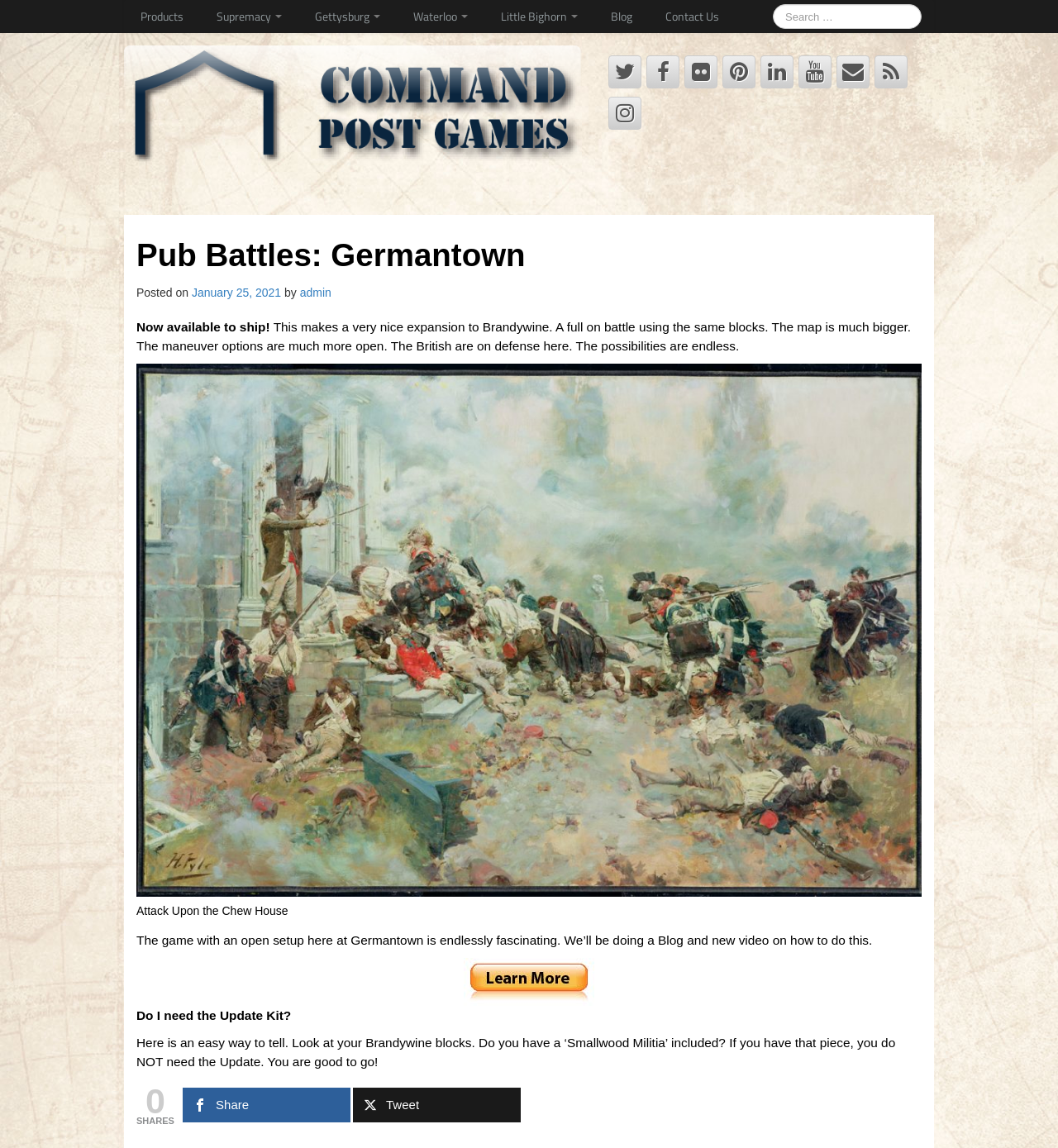Given the element description "BATA House of Shoes", identify the bounding box of the corresponding UI element.

None